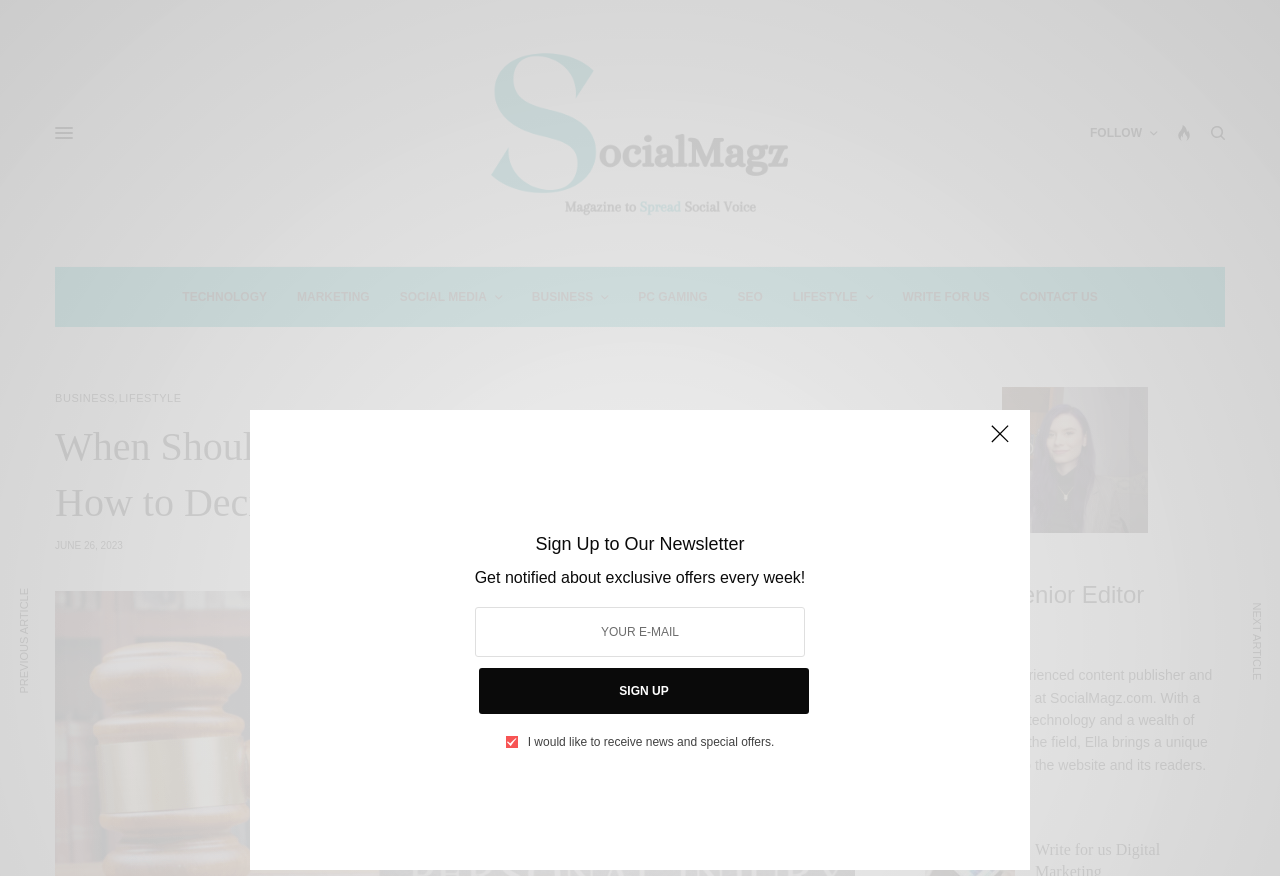Give an extensive and precise description of the webpage.

This webpage appears to be a blog or article page, with a focus on personal injury law. The main heading, "When Should I Hire a Personal Injury Lawyer? How to Decide," is prominently displayed near the top of the page. Below this heading, there is a brief summary or introduction to the article, which discusses the importance of understanding when to hire a personal injury lawyer.

To the right of the main heading, there is a section dedicated to signing up for a newsletter. This section includes a heading, "Sign Up to Our Newsletter," a brief description, "Get notified about exclusive offers every week!", a text box to enter an email address, and a "SIGN UP" button. There is also a small image and a checkbox to receive news and special offers.

At the top-right corner of the page, there is a "Close (Esc)" button with a small image of a cross. Below this, there is a horizontal menu with links to various categories, including "TECHNOLOGY," "MARKETING," "SOCIAL MEDIA," "BUSINESS," "PC GAMING," "SEO," "LIFESTYLE," and "WRITE FOR US."

On the left side of the page, there is a vertical menu with links to "BUSINESS" and "LIFESTYLE." Below this, there is a heading, "When Should I Hire a Personal Injury Lawyer? How to Decide," which appears to be a duplicate of the main heading. There is also a date, "JUNE 26, 2023," and a figure or image.

At the bottom of the page, there are links to "PREVIOUS ARTICLE" and "NEXT ARTICLE." There is also a section dedicated to the author, with a heading, "Senior Editor," and a brief bio that describes the author's experience and expertise in technology.

Throughout the page, there are several images, including a logo for "SocialMagz" at the top-left corner, and various icons and graphics to accompany the text.